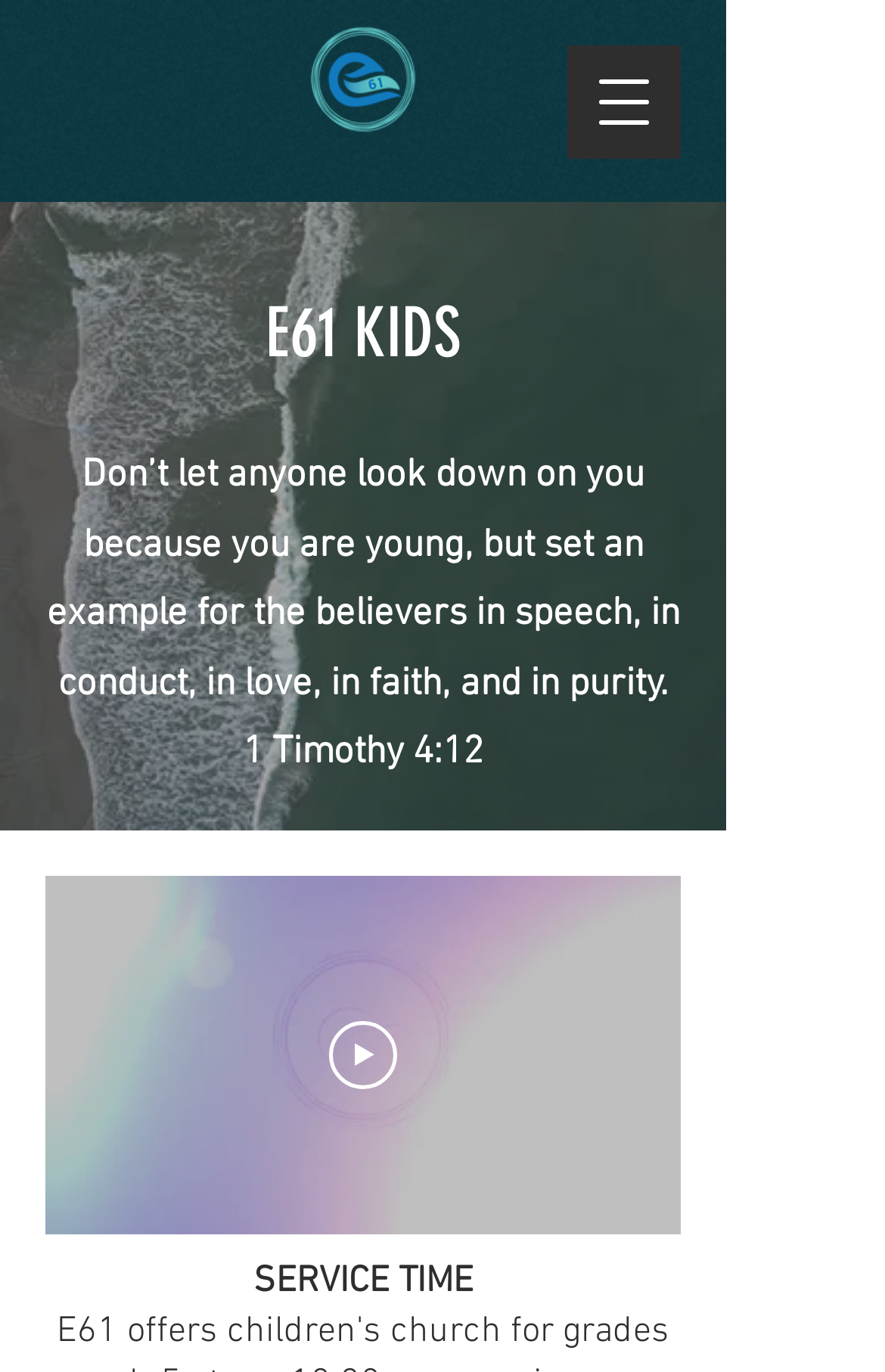Explain the webpage's design and content in an elaborate manner.

The webpage appears to be the homepage of E61 KIDS, a Christian organization focused on reaching young people with the message of Jesus Christ. At the top left corner, there is a navigation menu button labeled "Open navigation menu". Next to it, on the top center, is the E61 logo, an image with the text "E61 KIDS" written in a heading style.

Below the logo, there is a quote from 1 Timothy 4:12, "Don’t let anyone look down on you because you are young, but set an example for the believers in speech, in conduct, in love, in faith, and in purity." The quote is attributed to its source, "1 Timothy 4:12", written in a smaller text below.

On the right side of the page, there is a video player with a play button, mute button, and full-screen button. The video player also has a time scrubber slider and a button to show more media controls. Above the video player, there is a "Play video" button with a thumbnail image.

At the bottom of the page, there is a section labeled "SERVICE TIME" with no additional information provided. Overall, the webpage has a simple and clean layout, with a focus on presenting the organization's message and providing access to video content.